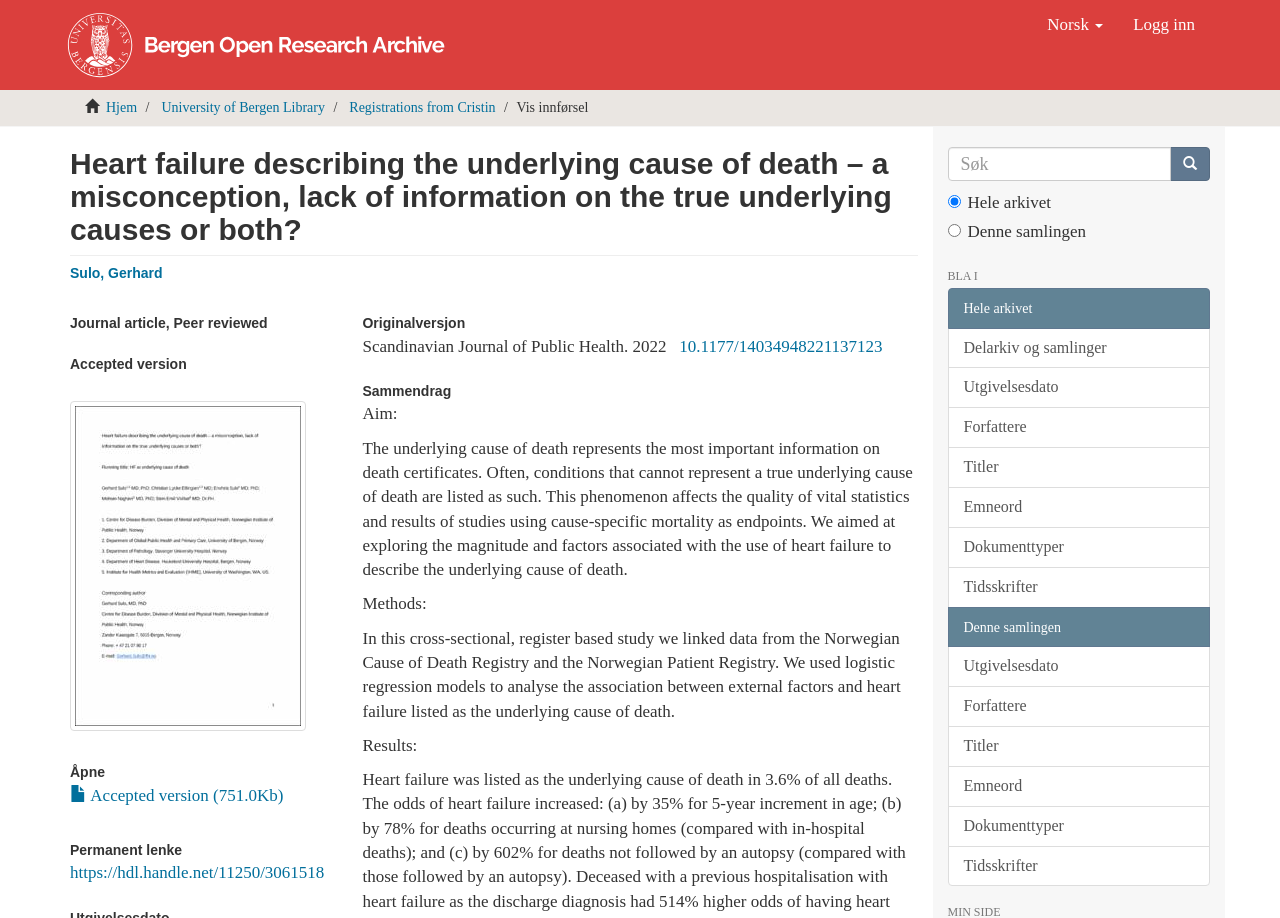Provide an in-depth description of the elements and layout of the webpage.

The webpage is a research article page from the Bergen Open Research Archive. At the top, there is a navigation bar with links to "Hjem" (Home), "University of Bergen Library", and "Registrations from Cristin". On the right side of the navigation bar, there are buttons for language selection, including "Norsk" (Norwegian) and "Logg inn" (Log in).

Below the navigation bar, there is a heading that displays the title of the research article, "Heart failure describing the underlying cause of death – a misconception, lack of information on the true underlying causes or both?". The author's name, "Sulo, Gerhard", is listed below the title.

The article's metadata is displayed in a column on the left side of the page, including the article type, "Journal article, Peer reviewed", and a thumbnail image. There are also links to the "Accepted version" and "Permanent link" of the article.

The main content of the article is divided into sections, including "Sammendrag" (Summary), "Aim:", "Methods:", "Results:", and others. Each section contains a brief description of the article's content.

On the right side of the page, there is a search box with a "Søk" (Search) button. Below the search box, there are filters for searching the archive, including options to search the entire archive or the current collection. There are also links to browse the archive by publication date, authors, titles, keywords, document types, and journals.

At the bottom of the page, there are links to related collections and archives, as well as a link to the current collection, "Denne samlingen" (This collection).